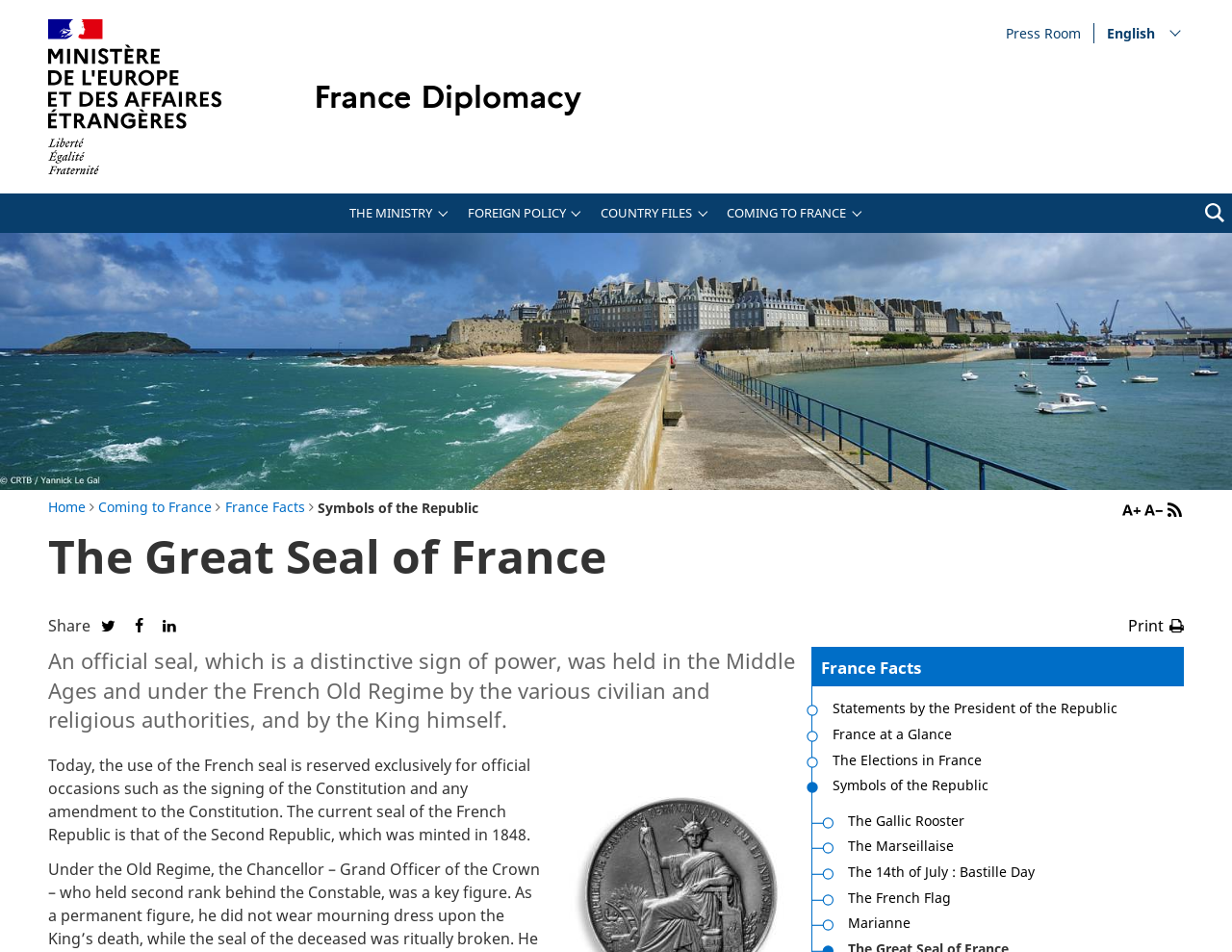Identify the bounding box for the described UI element: "UserMenyu".

None